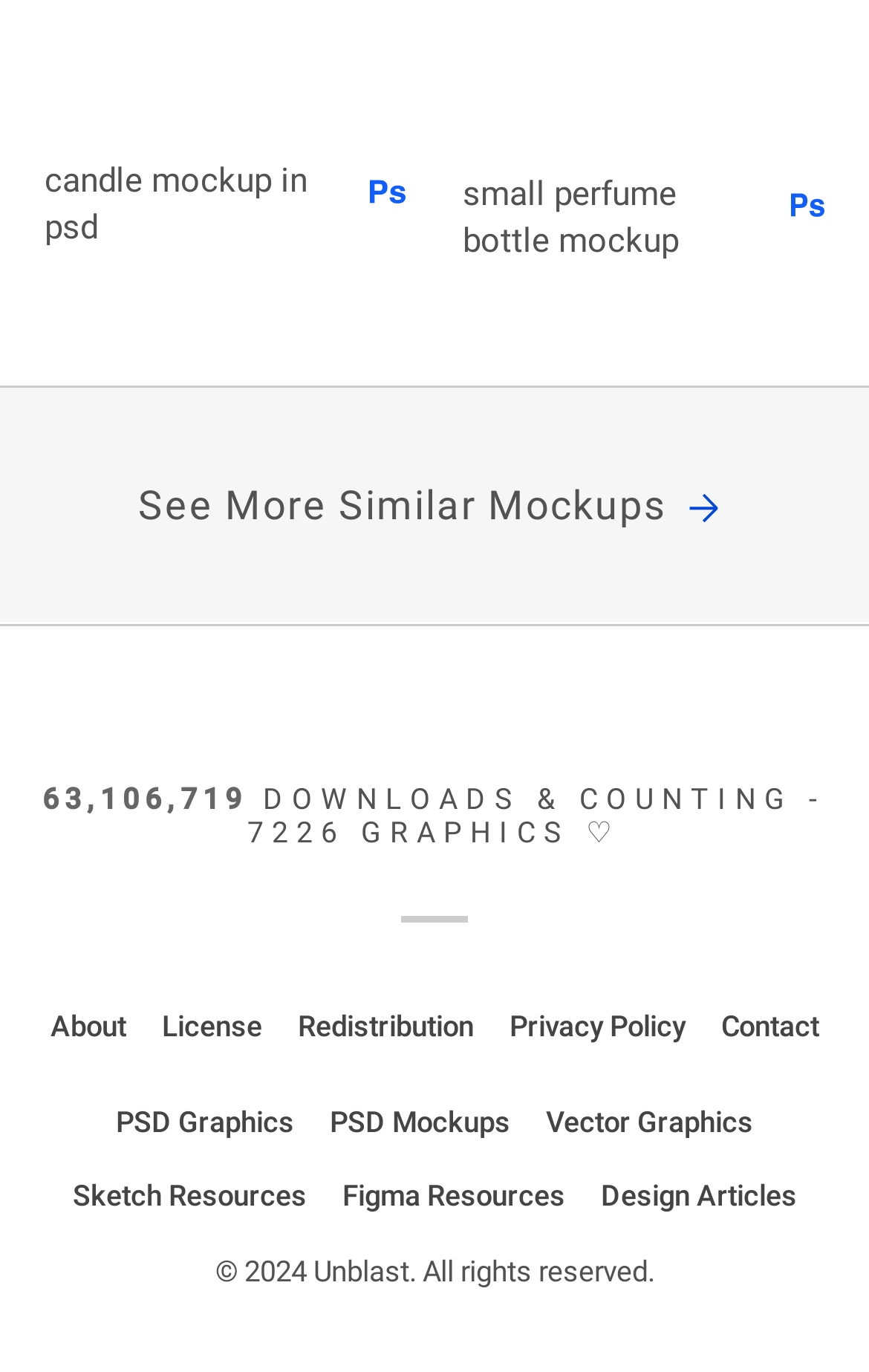Please give a one-word or short phrase response to the following question: 
What is the copyright year?

2024